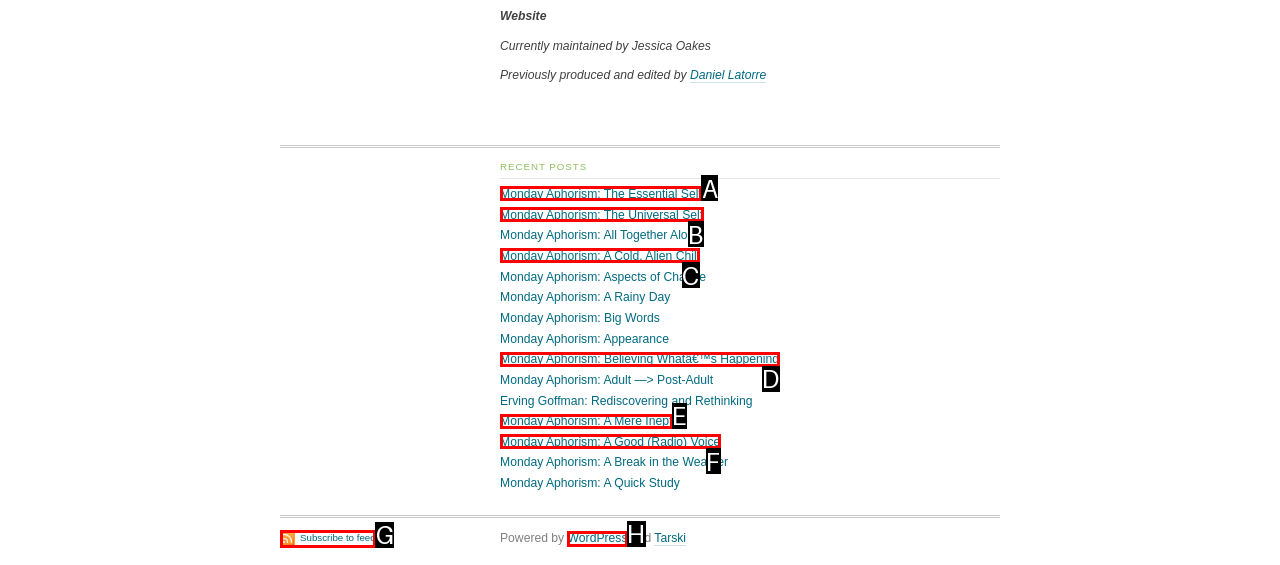From the given options, tell me which letter should be clicked to complete this task: Visit WordPress website
Answer with the letter only.

H